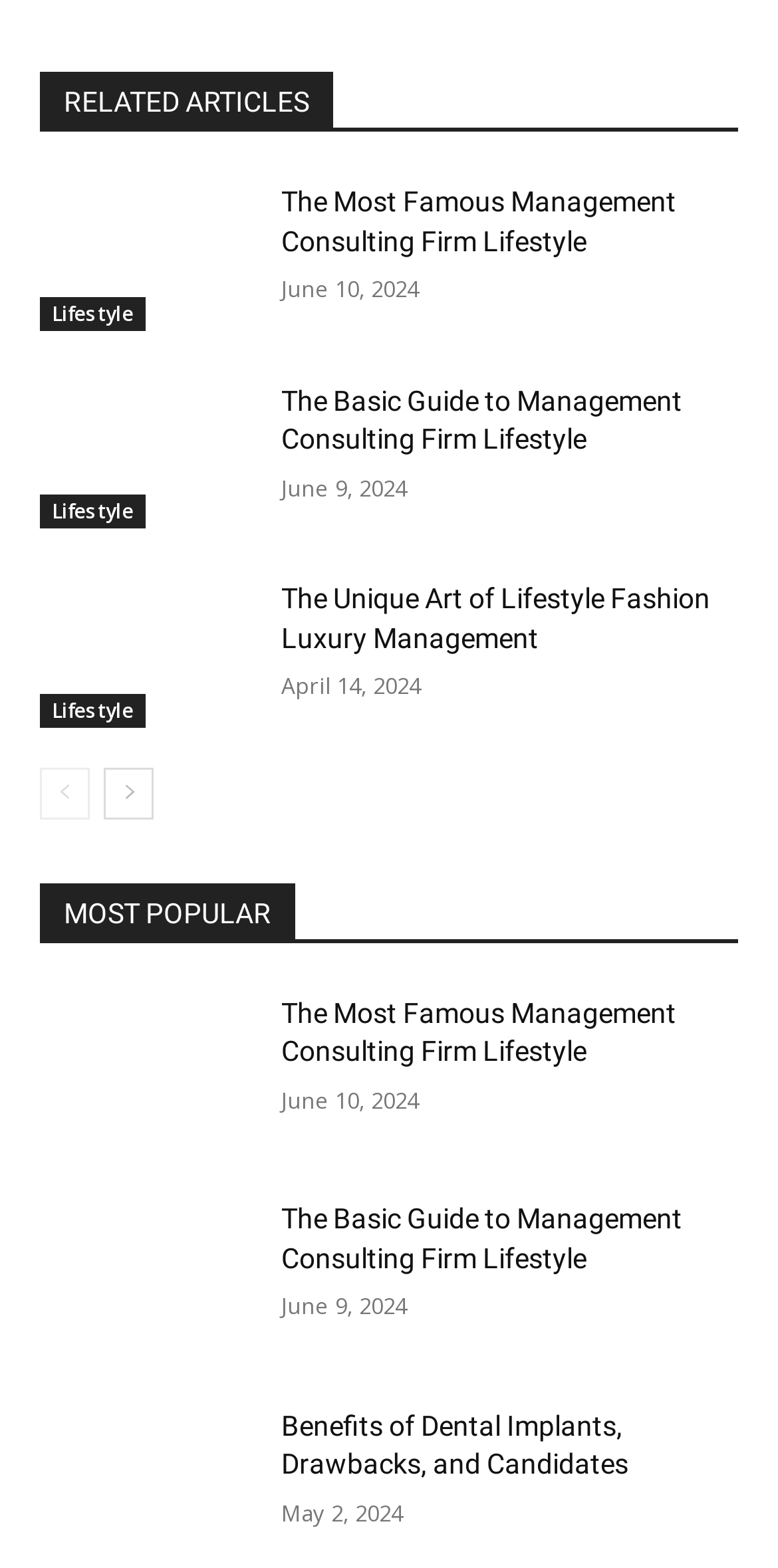Determine the bounding box coordinates for the area that needs to be clicked to fulfill this task: "Go to the previous page". The coordinates must be given as four float numbers between 0 and 1, i.e., [left, top, right, bottom].

[0.051, 0.489, 0.115, 0.522]